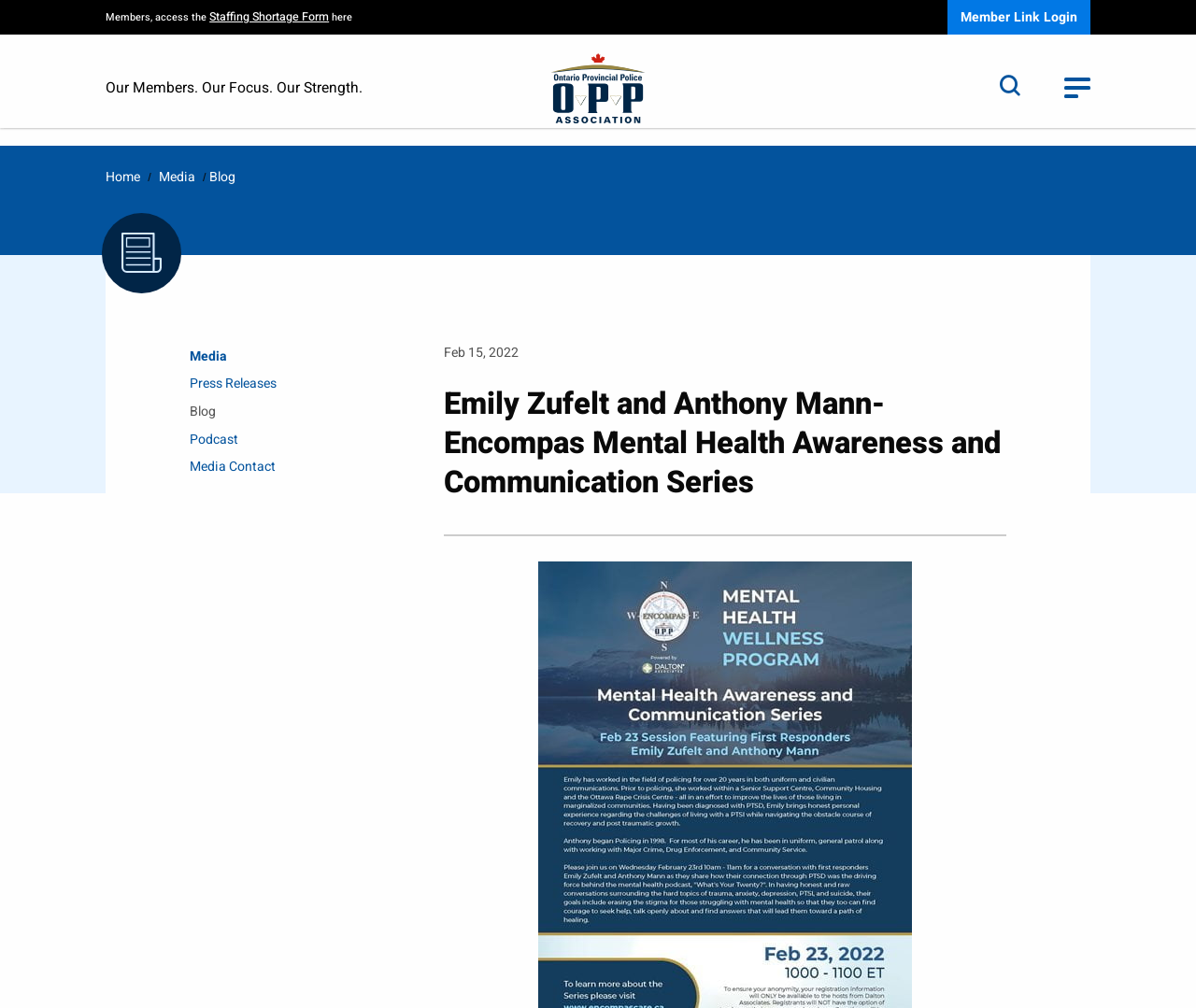Please identify the bounding box coordinates of the area that needs to be clicked to follow this instruction: "go to the home page".

[0.085, 0.166, 0.121, 0.186]